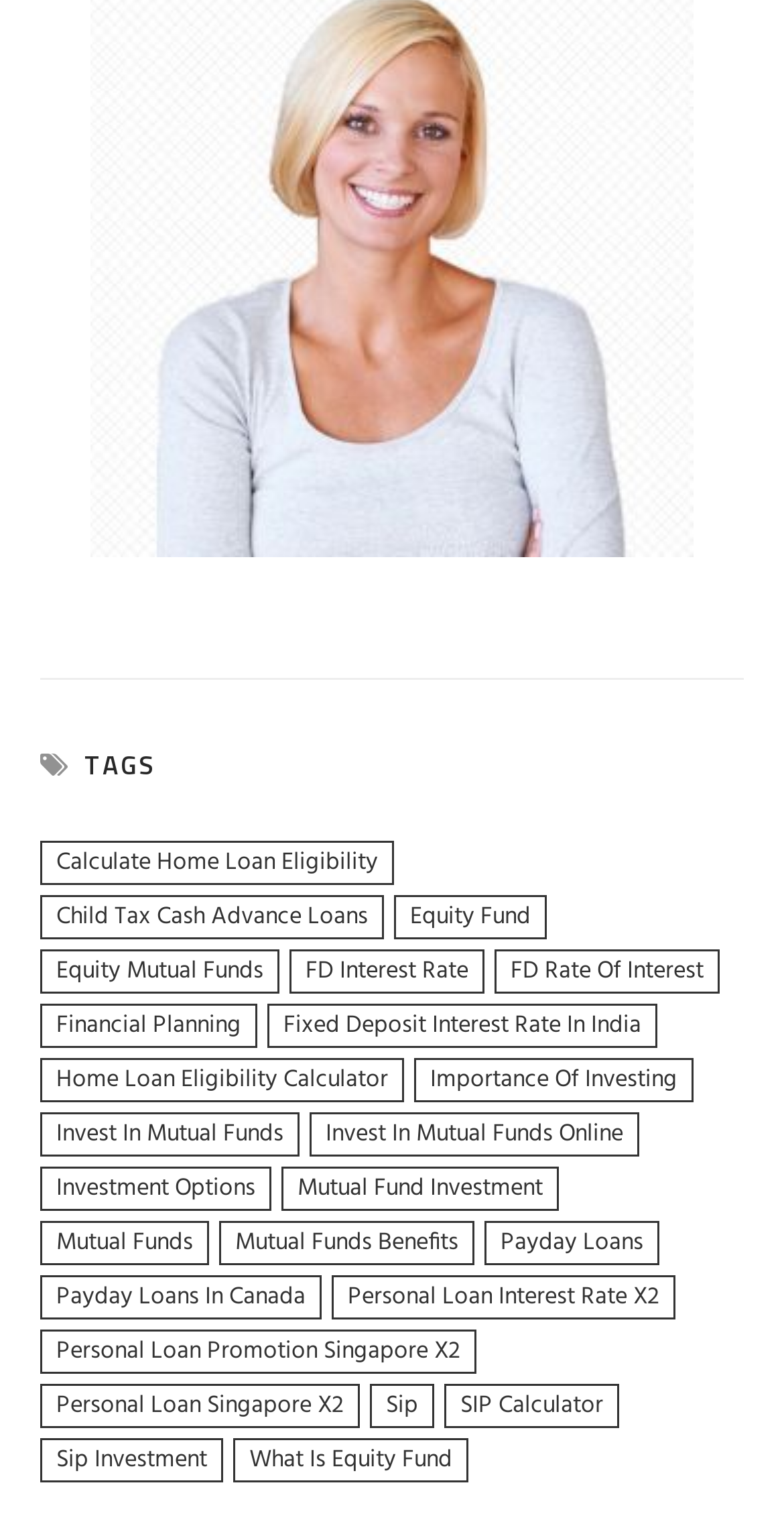How many links are on this webpage?
Answer the question with a single word or phrase by looking at the picture.

24